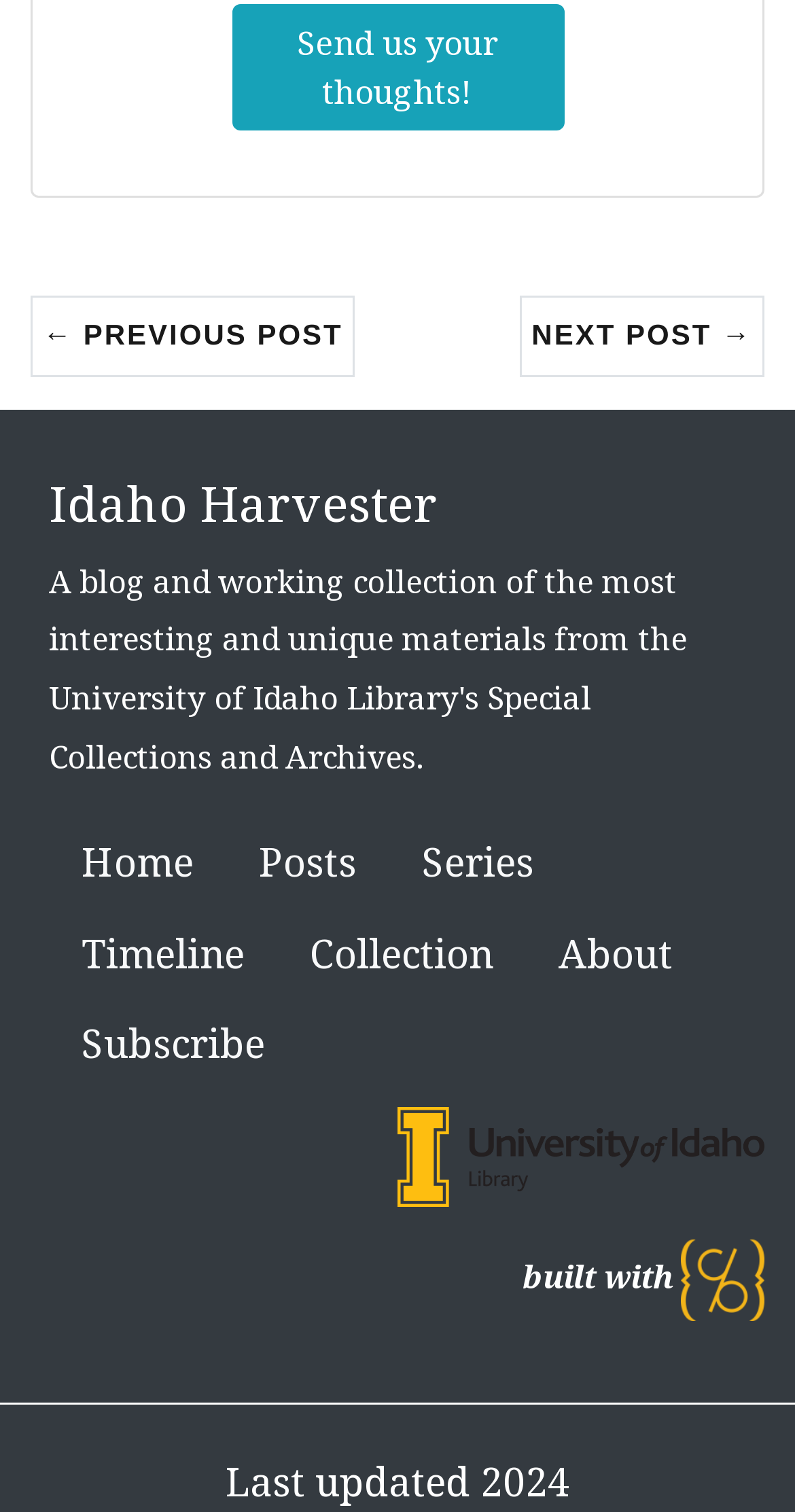Answer this question in one word or a short phrase: What is the name of the library?

University of Idaho Library